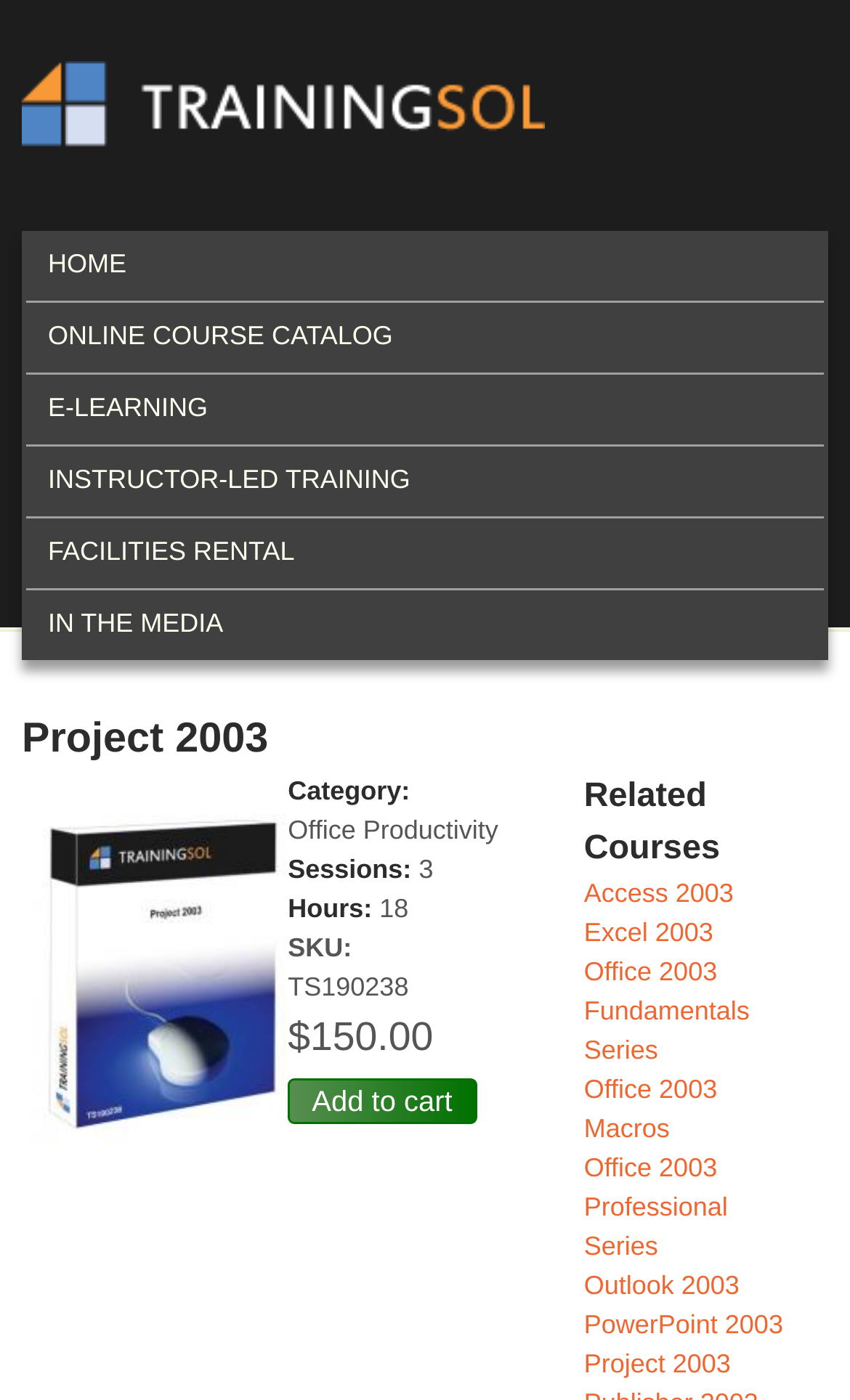Please locate the UI element described by "name="op" value="Add to cart"" and provide its bounding box coordinates.

[0.339, 0.77, 0.56, 0.803]